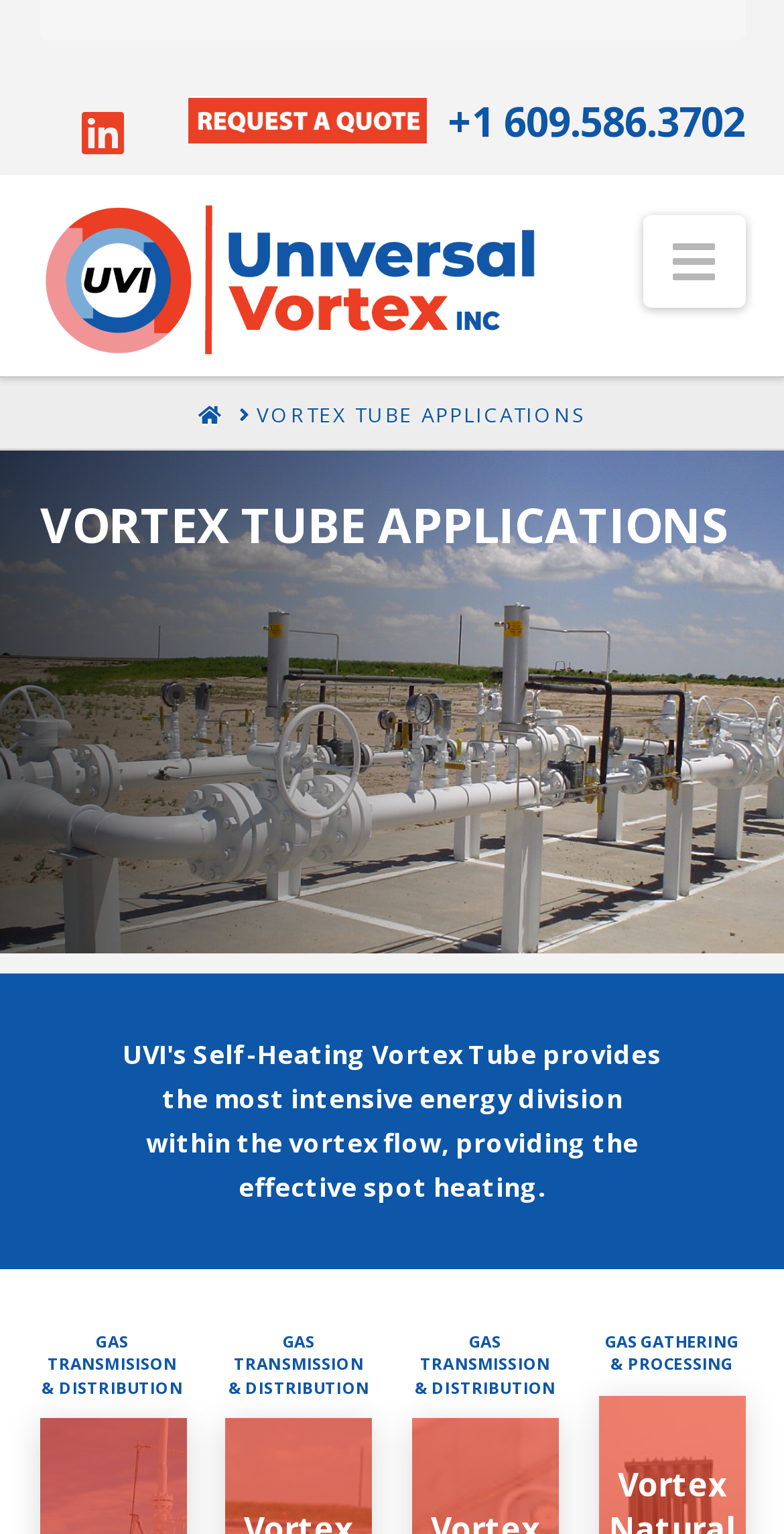Respond with a single word or phrase:
What is the company name on the webpage?

Universal Vortex Inc